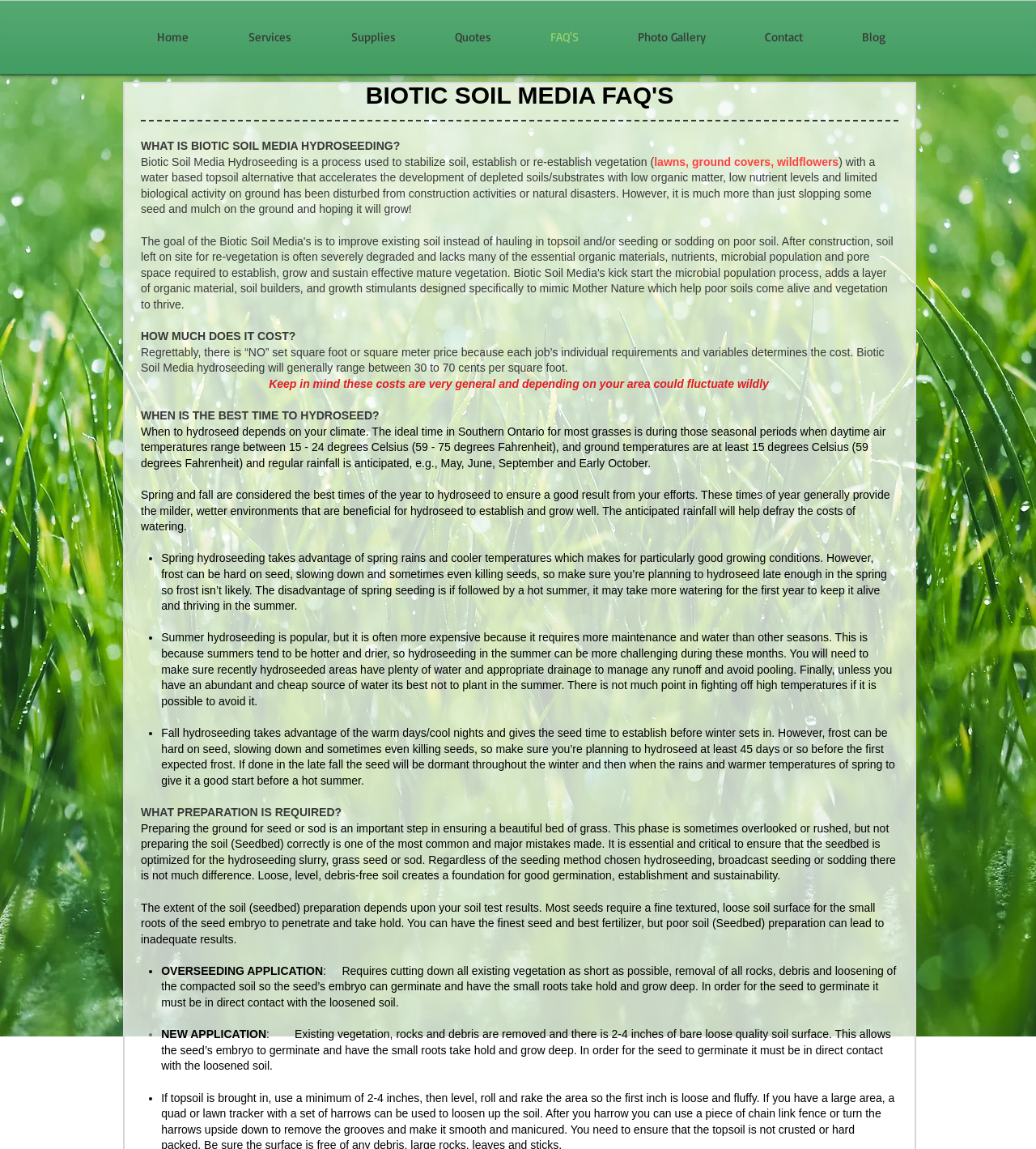Please give the bounding box coordinates of the area that should be clicked to fulfill the following instruction: "Click on the 'Services' link". The coordinates should be in the format of four float numbers from 0 to 1, i.e., [left, top, right, bottom].

[0.211, 0.015, 0.31, 0.05]